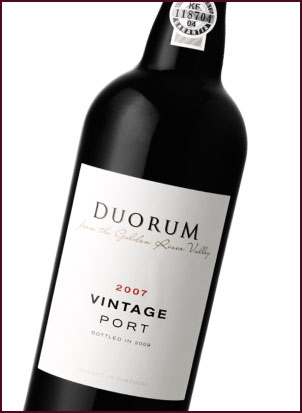What is the vintage year of the wine?
Look at the image and answer with only one word or phrase.

2007